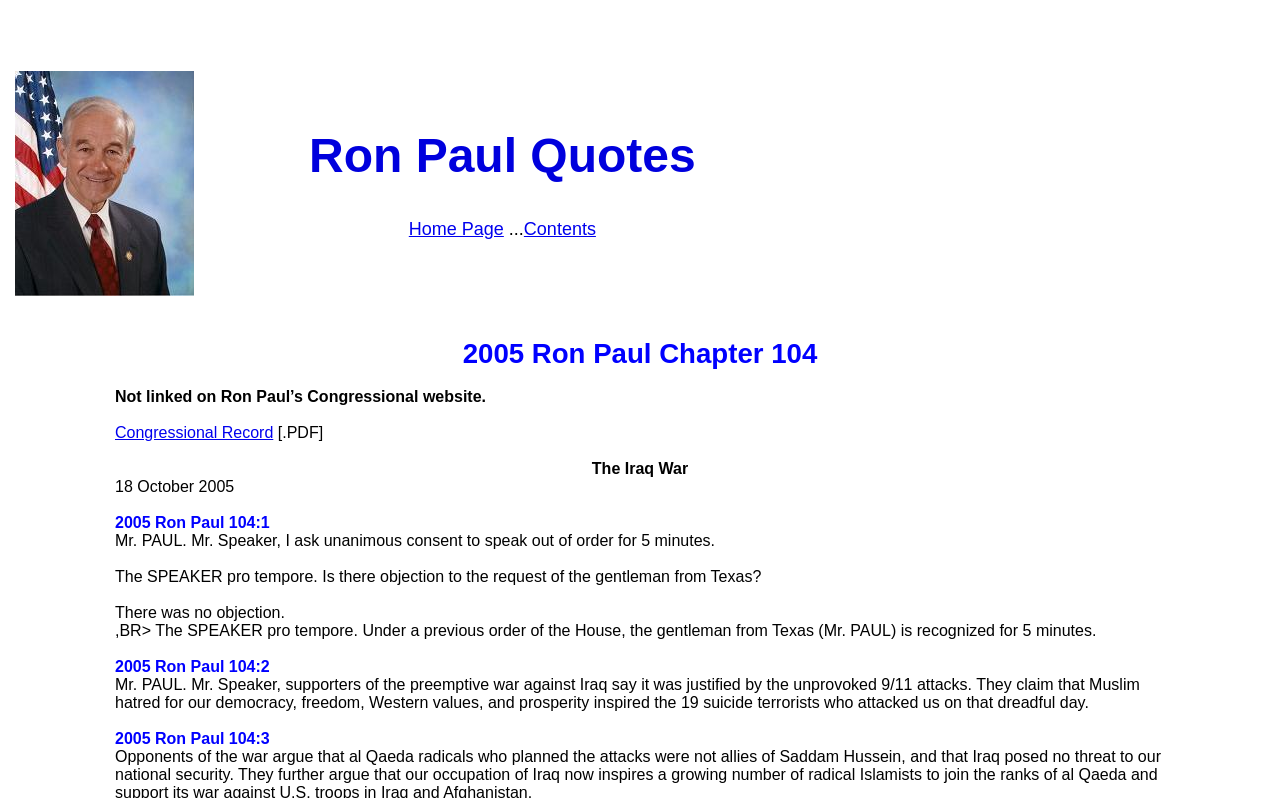Please answer the following question as detailed as possible based on the image: 
What is the format of the Congressional Record mentioned?

The format of the Congressional Record mentioned on the webpage is .PDF, as indicated by the text '[.PDF]' on the webpage.